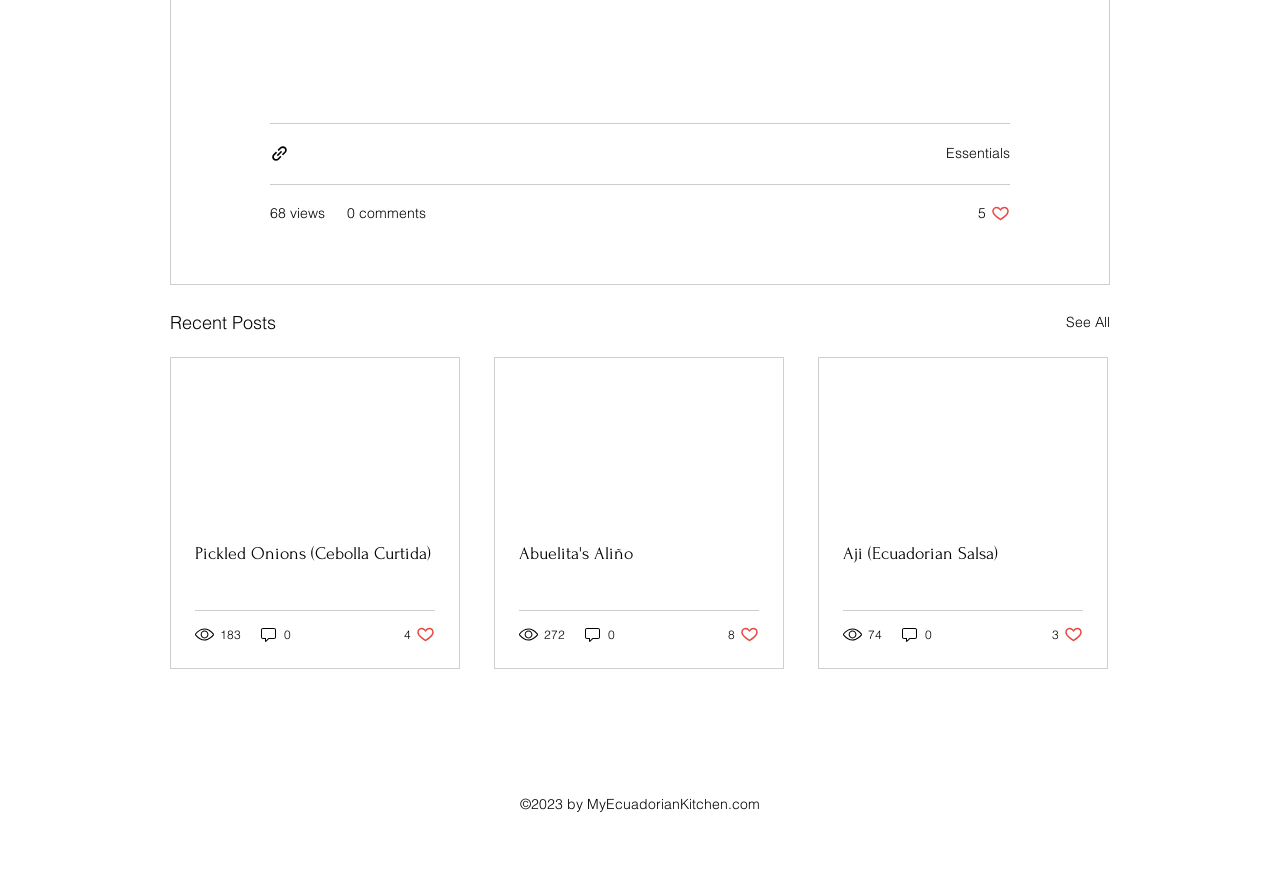Please reply with a single word or brief phrase to the question: 
What is the name of the author of this website?

MyEcuadorianKitchen.com